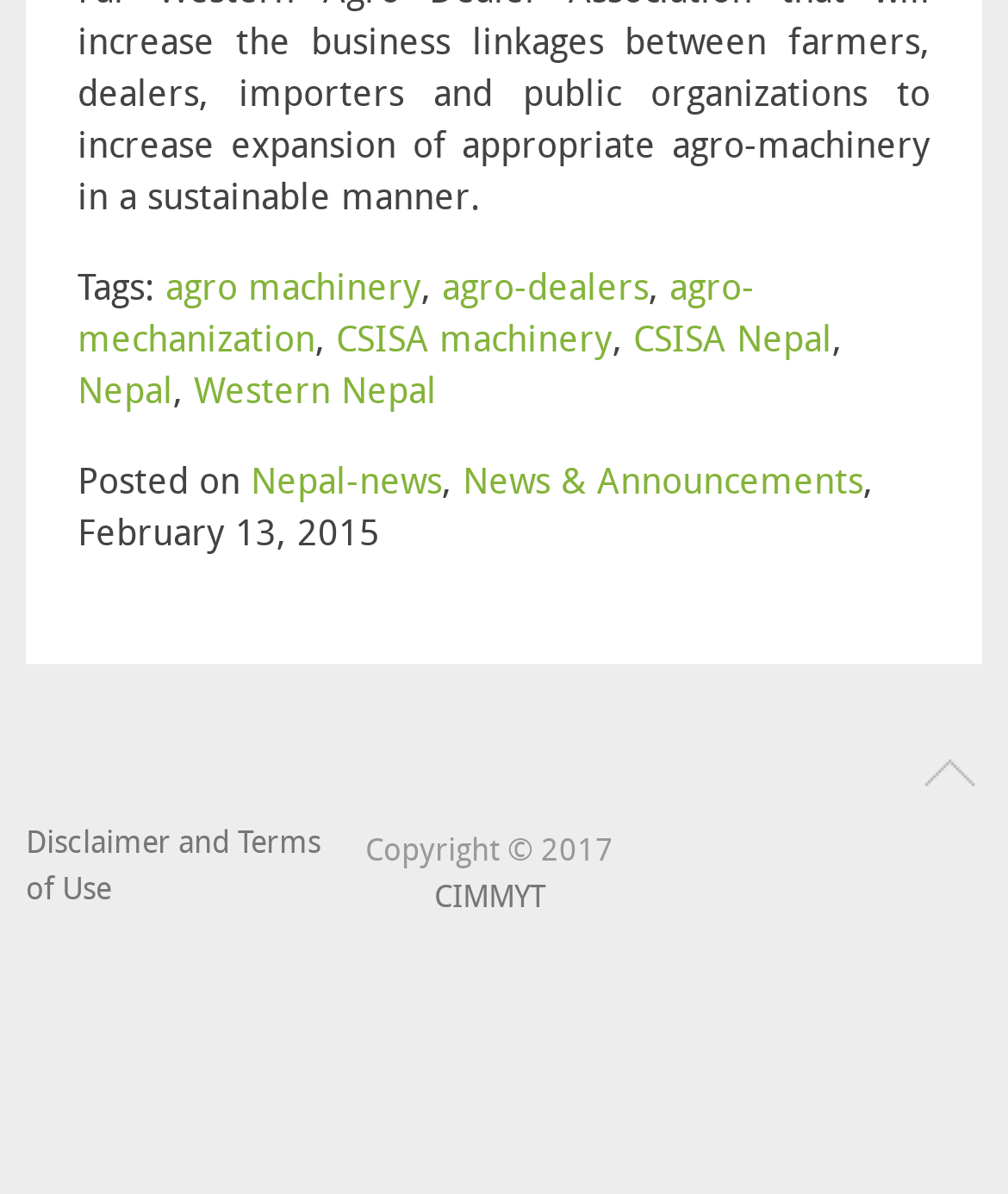Please give a concise answer to this question using a single word or phrase: 
What is the organization mentioned at the bottom?

CIMMYT